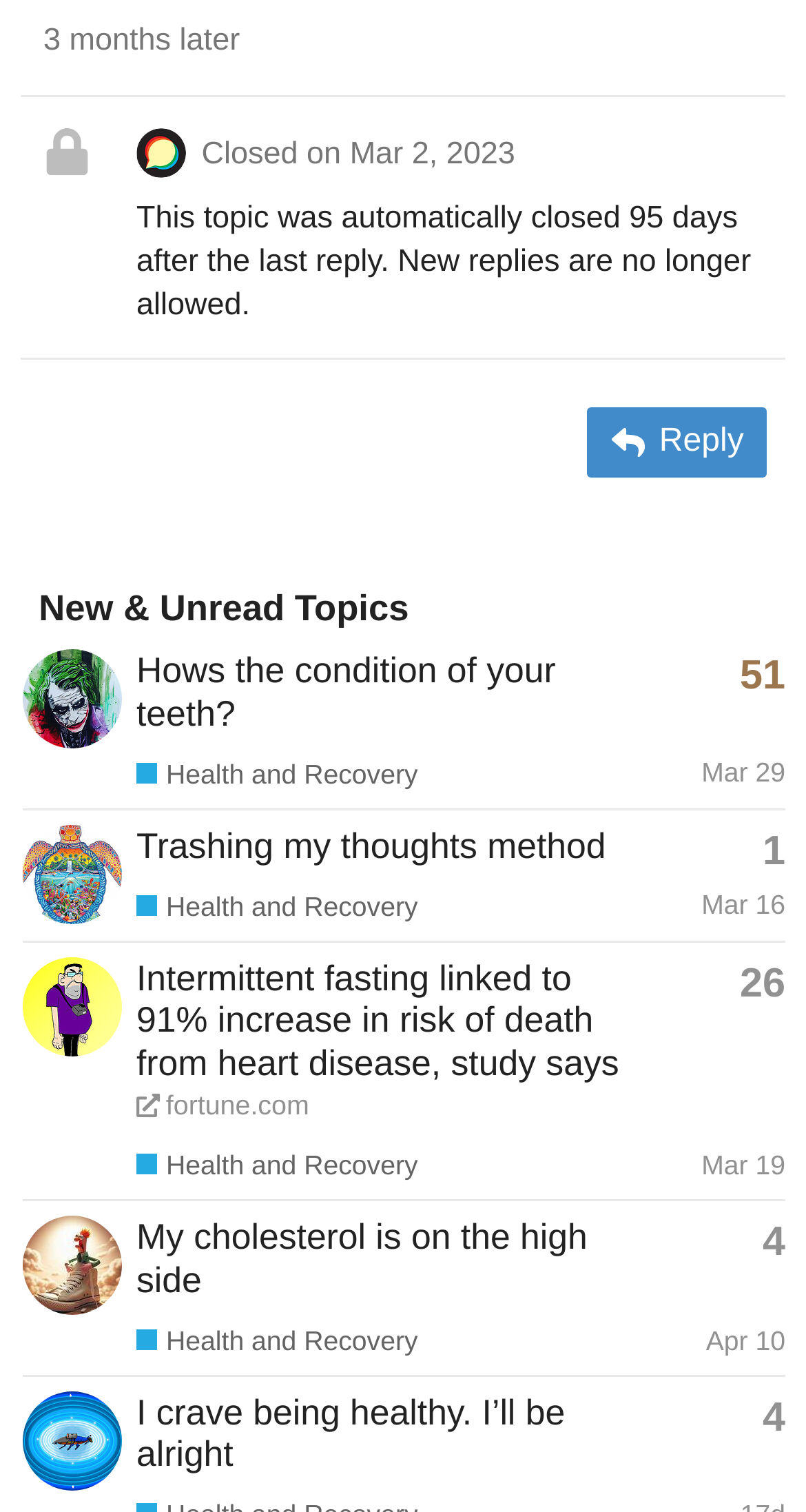Find the bounding box coordinates of the element you need to click on to perform this action: 'Read the topic 'Trashing my thoughts method''. The coordinates should be represented by four float values between 0 and 1, in the format [left, top, right, bottom].

[0.169, 0.545, 0.752, 0.573]